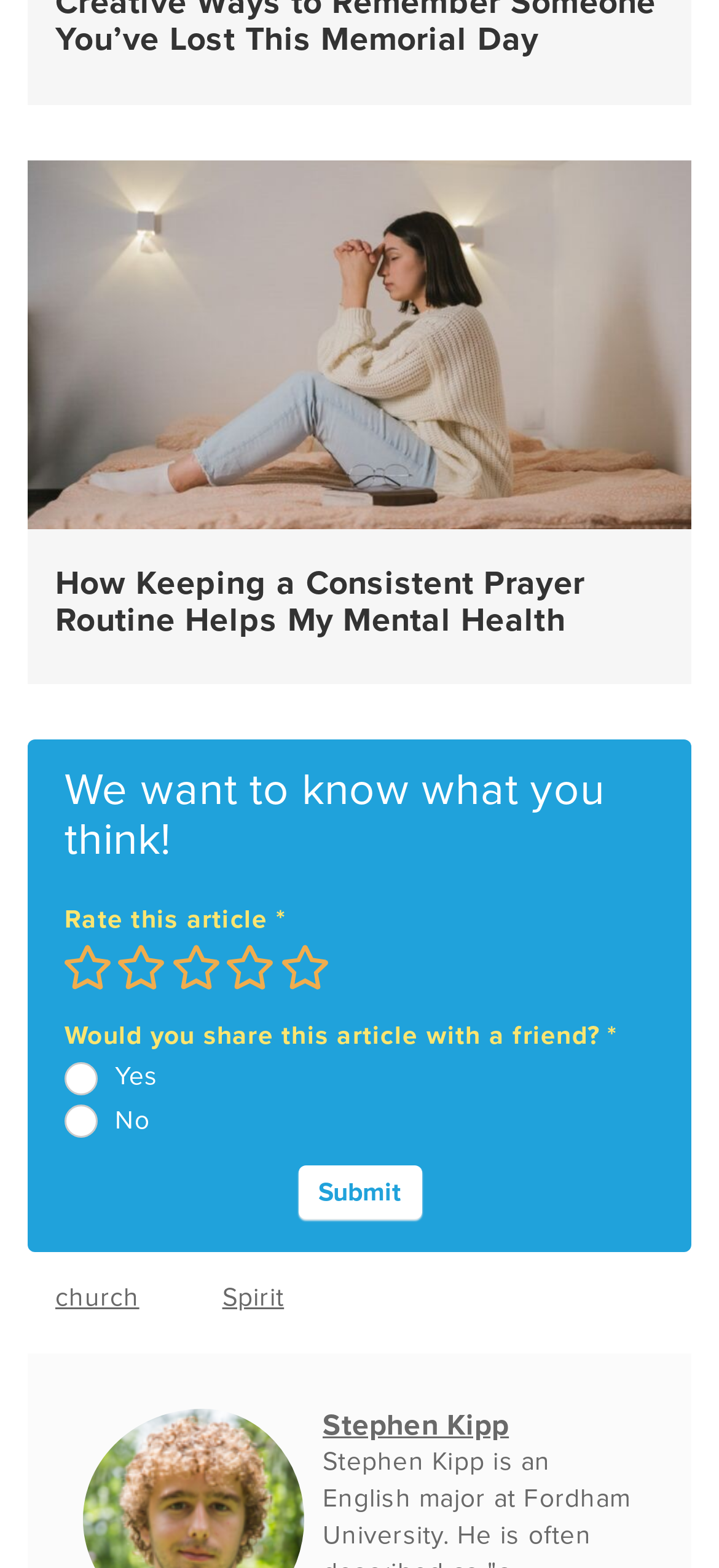Specify the bounding box coordinates of the element's region that should be clicked to achieve the following instruction: "Click the link to read the article 'How Keeping a Consistent Prayer Routine Helps My Mental Health'". The bounding box coordinates consist of four float numbers between 0 and 1, in the format [left, top, right, bottom].

[0.077, 0.358, 0.813, 0.408]